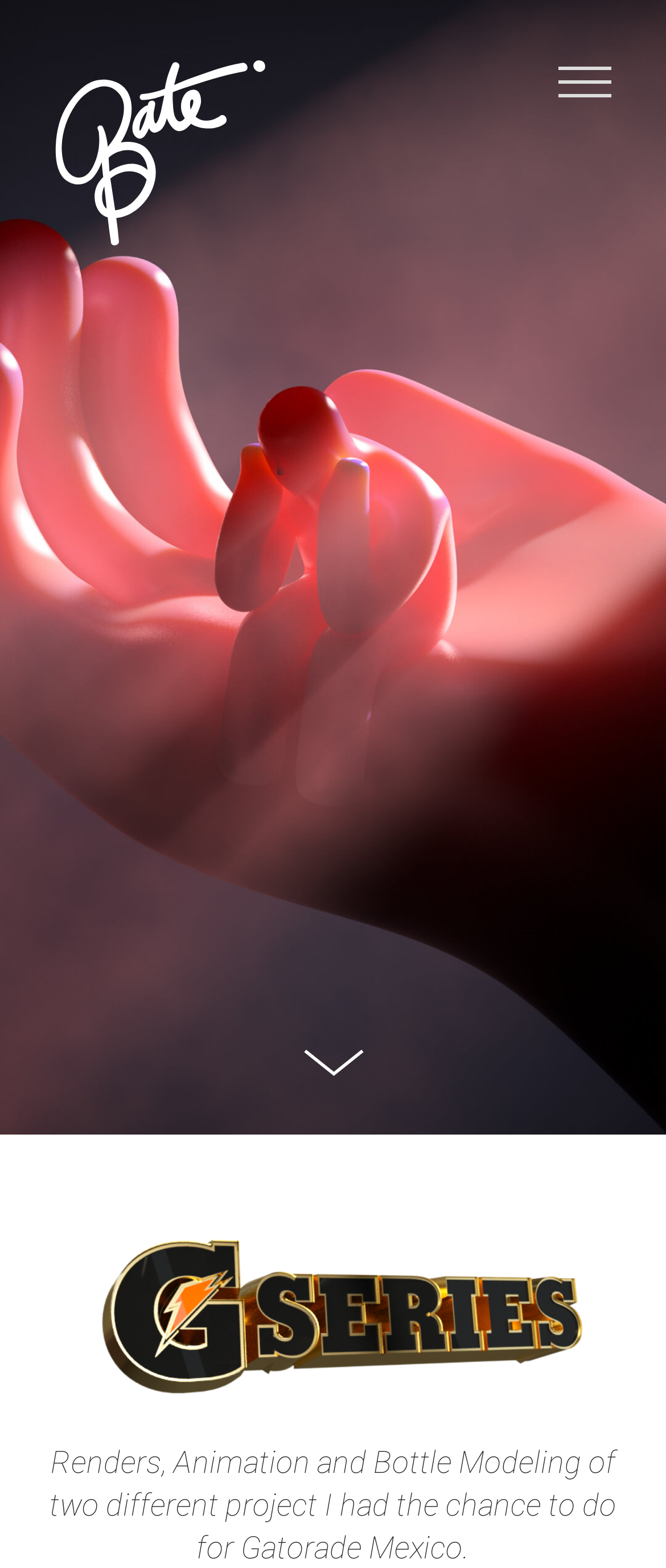Bounding box coordinates are specified in the format (top-left x, top-left y, bottom-right x, bottom-right y). All values are floating point numbers bounded between 0 and 1. Please provide the bounding box coordinate of the region this sentence describes: title="Art Direction, 3D and Motion"

[0.082, 0.038, 0.4, 0.161]